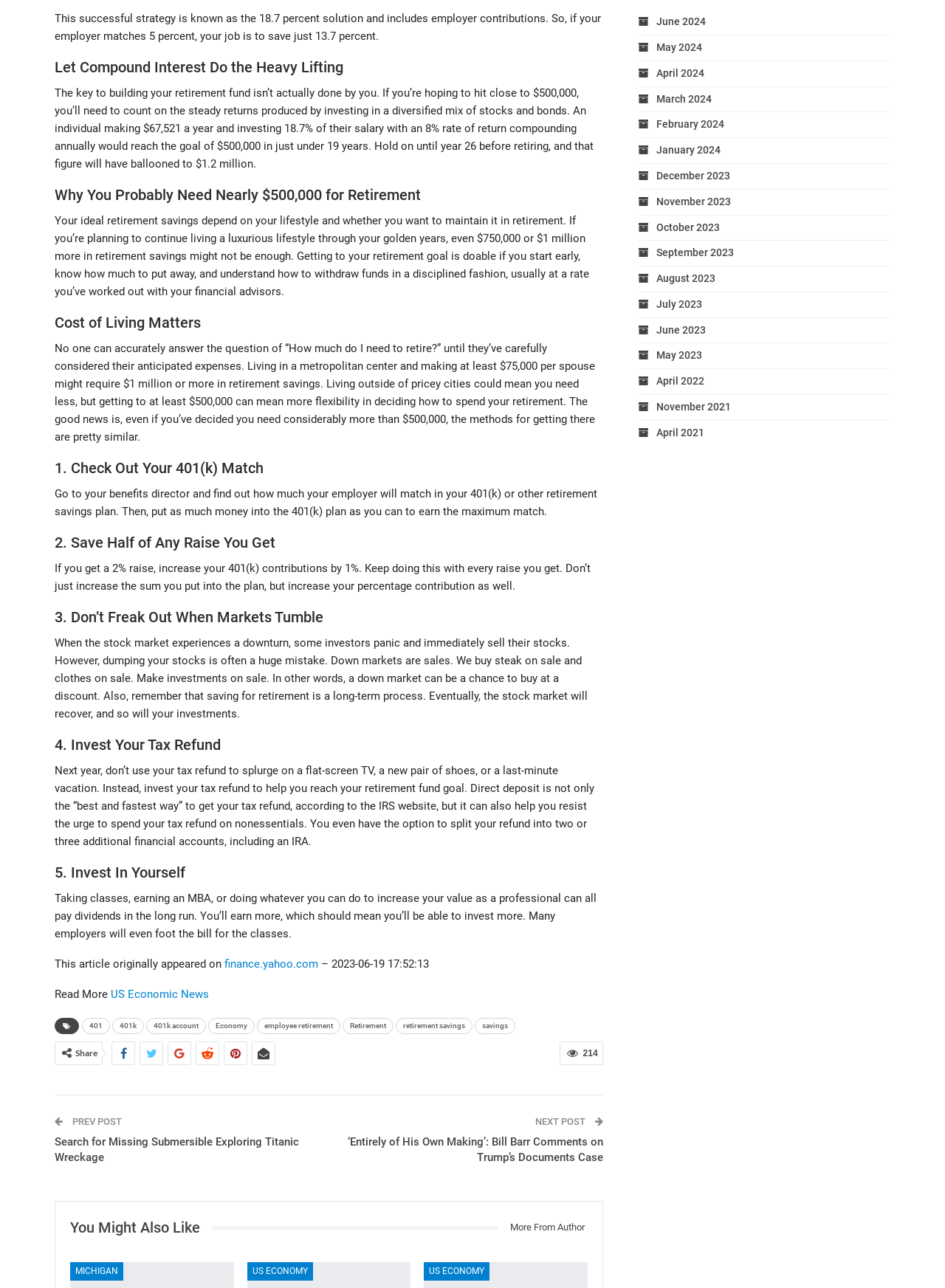Specify the bounding box coordinates of the area to click in order to follow the given instruction: "Search for a topic."

None